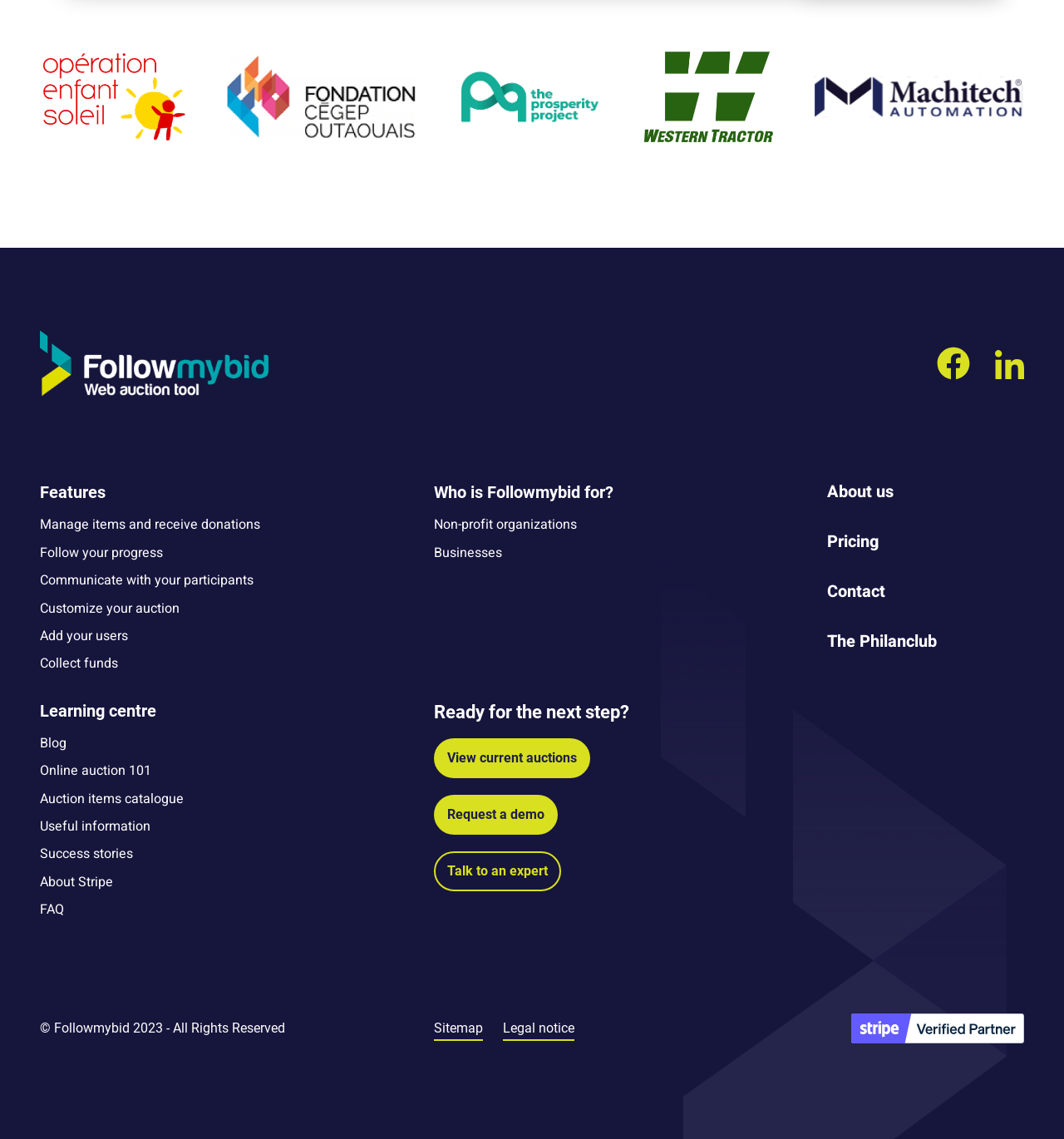Provide the bounding box coordinates for the area that should be clicked to complete the instruction: "Learn about features of Followmybid".

[0.038, 0.424, 0.099, 0.441]